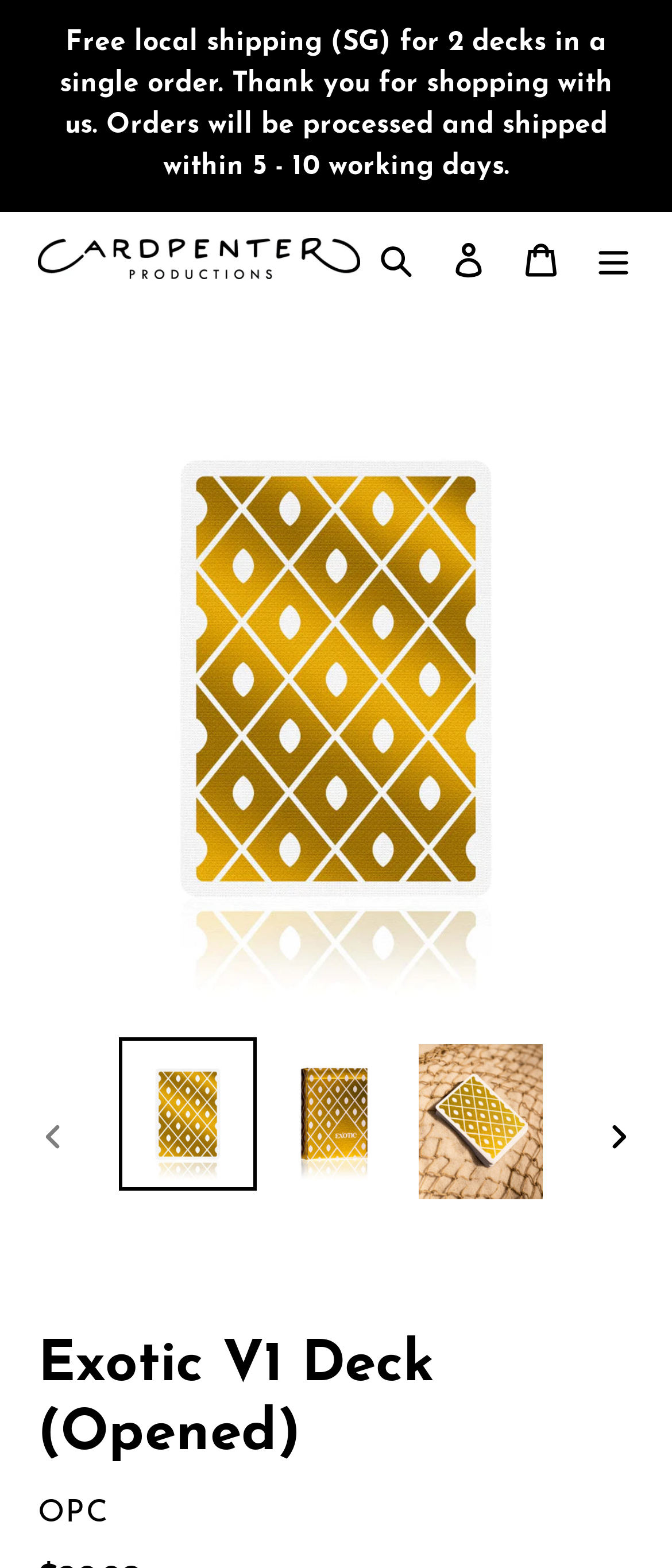Examine the image carefully and respond to the question with a detailed answer: 
What is the shipping policy?

The shipping policy is mentioned in the announcement link at the top of the page, which states 'Free local shipping (SG) for 2 decks in a single order'. This information is likely to be relevant to customers who are interested in purchasing the deck.